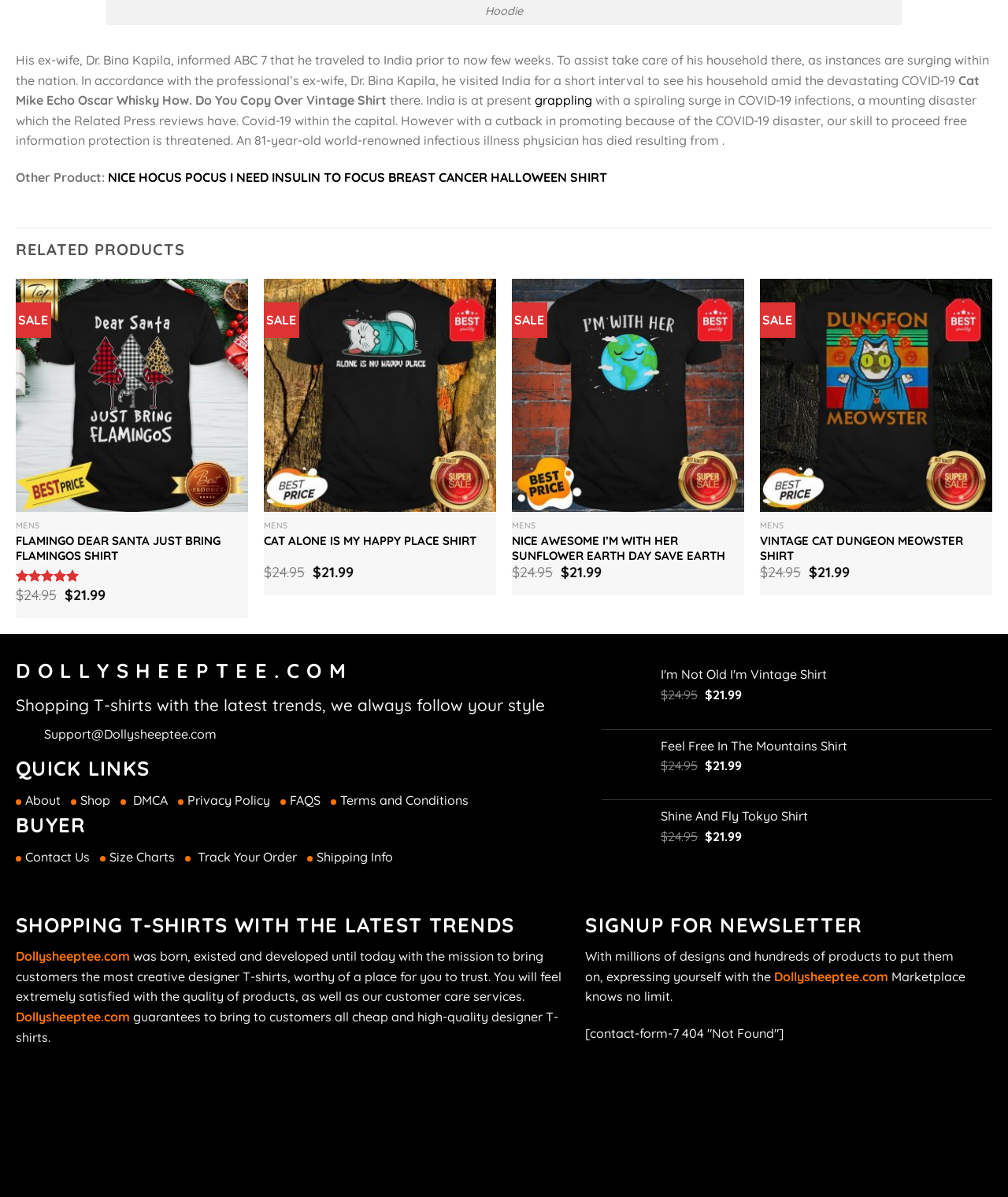Please find the bounding box coordinates of the element's region to be clicked to carry out this instruction: "View the product 'Vintage Cat Dungeon Meowster Shirt'".

[0.754, 0.233, 0.985, 0.427]